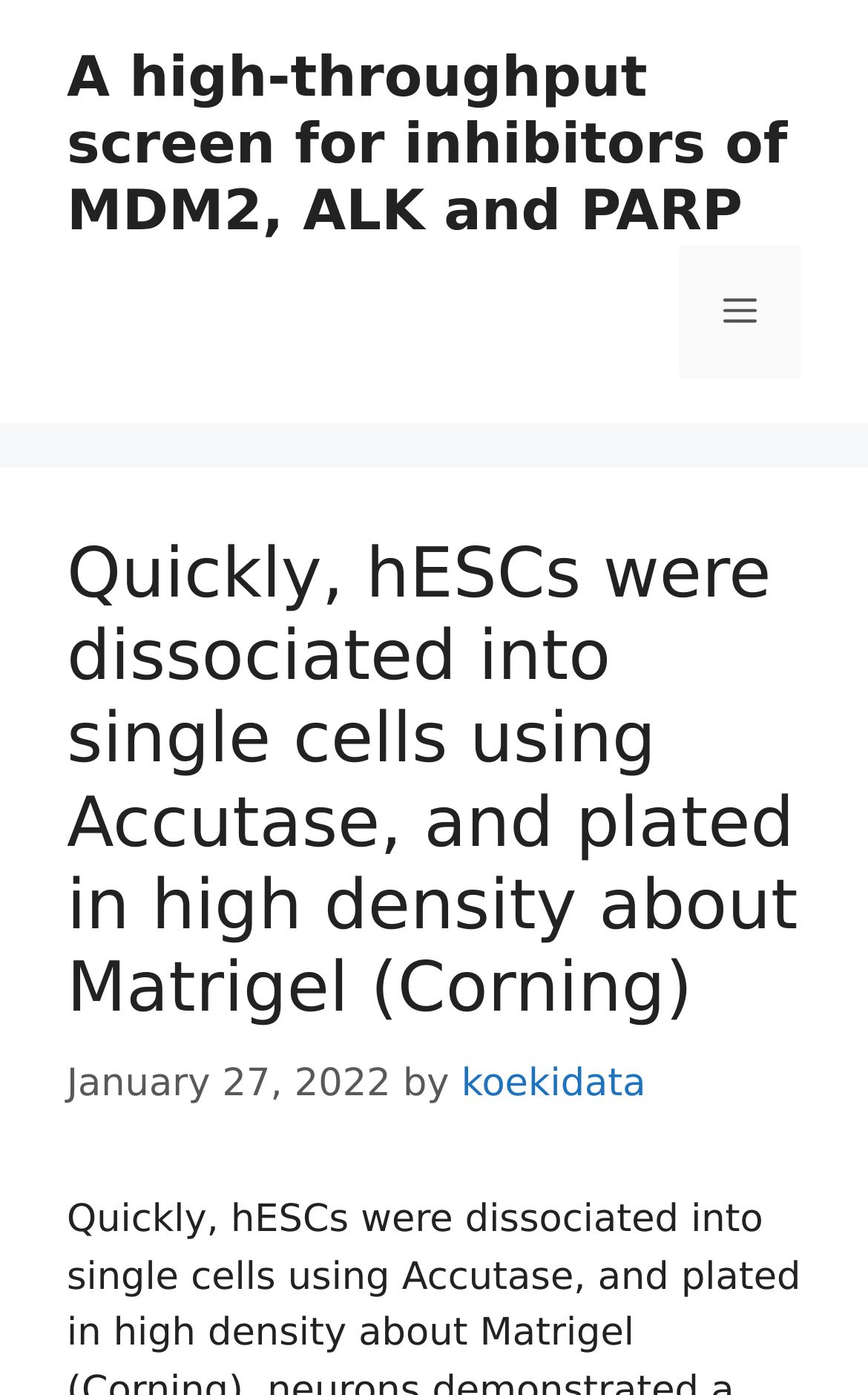What is the date of the article?
Using the image, provide a concise answer in one word or a short phrase.

January 27, 2022